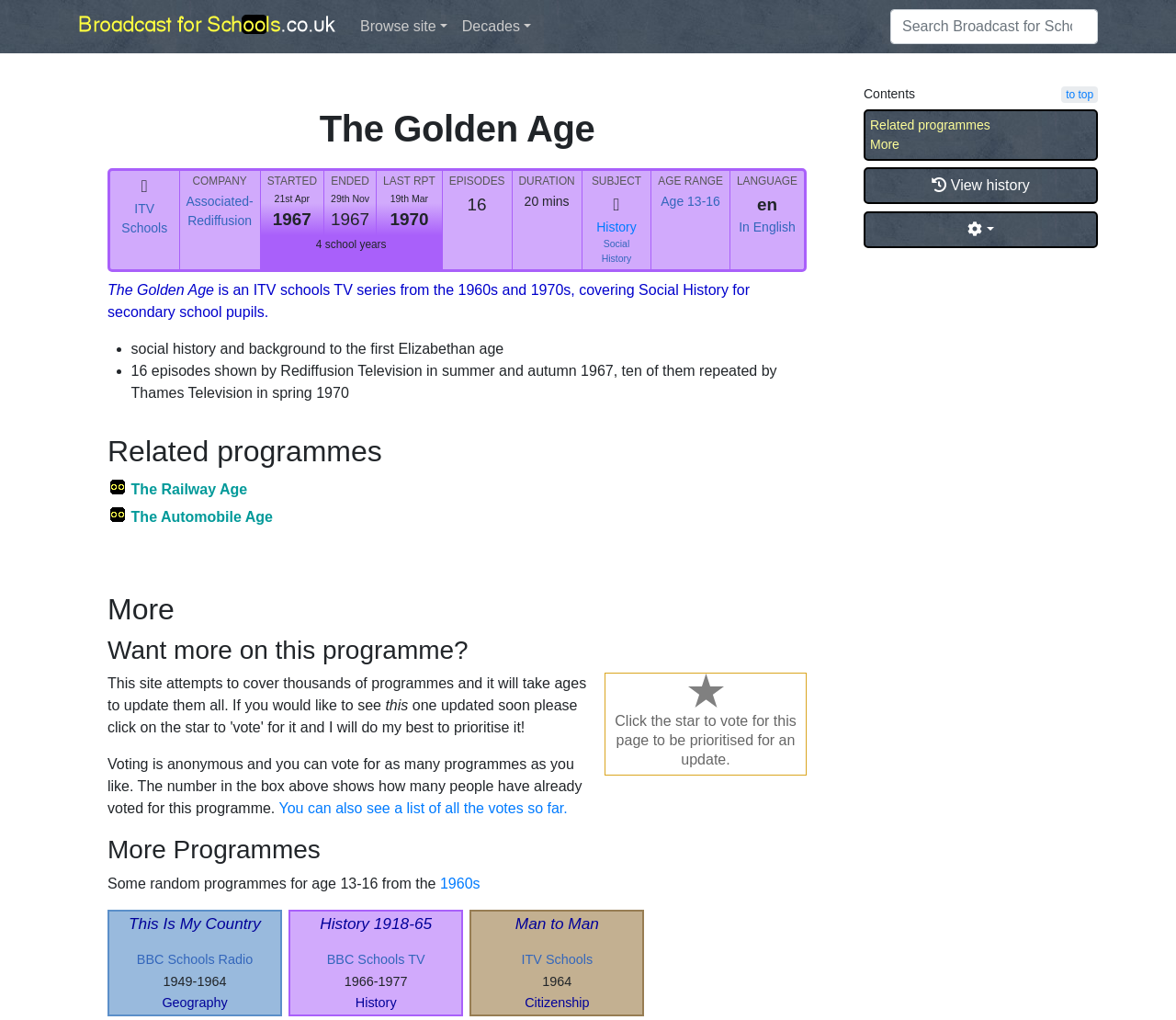Using the description "The Automobile Age", locate and provide the bounding box of the UI element.

[0.111, 0.5, 0.232, 0.515]